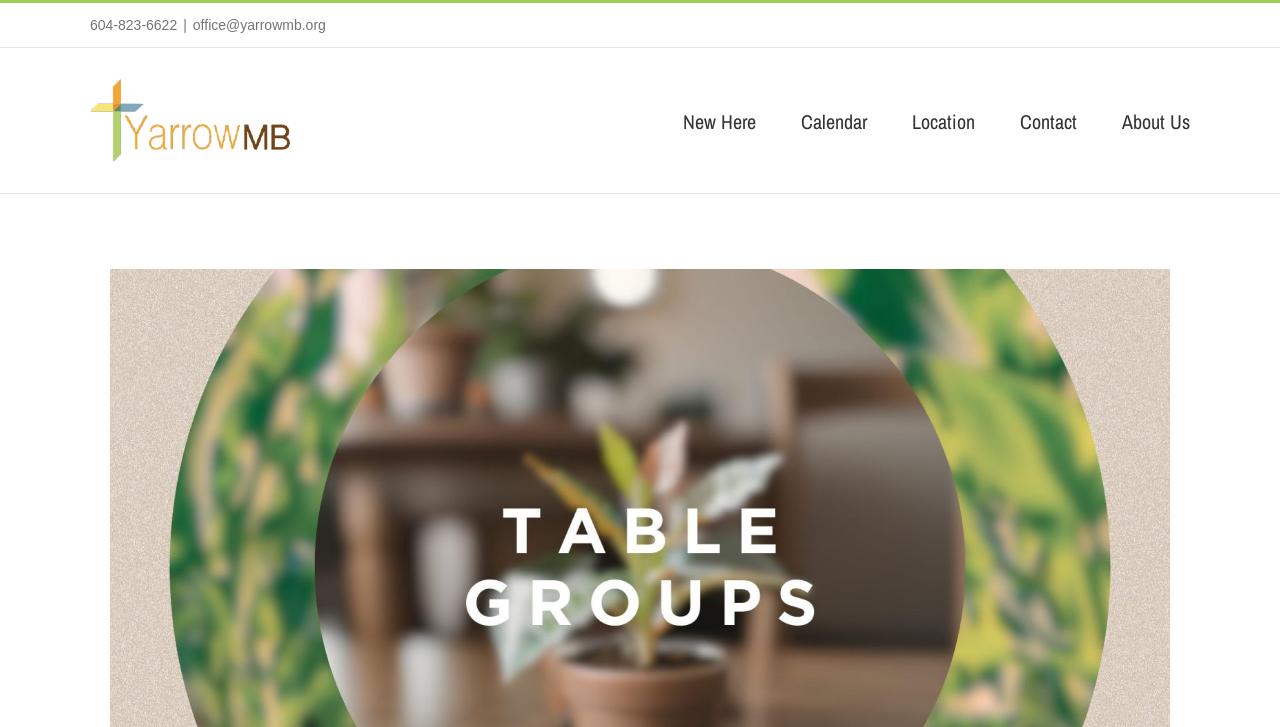What is the title or heading displayed on the webpage?

Ready to take a seat?